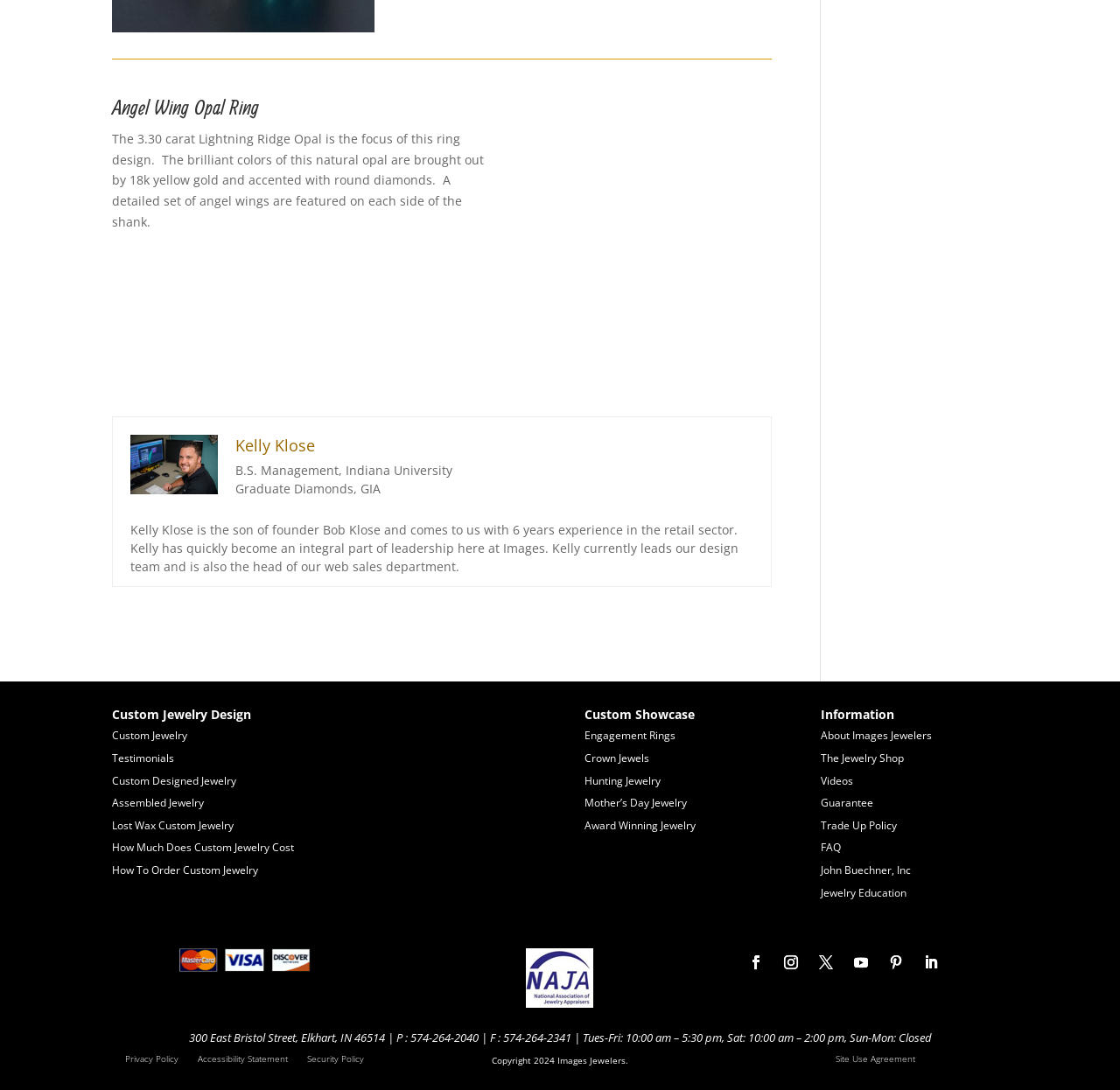Please specify the bounding box coordinates for the clickable region that will help you carry out the instruction: "Explore engagement rings".

[0.522, 0.671, 0.689, 0.685]